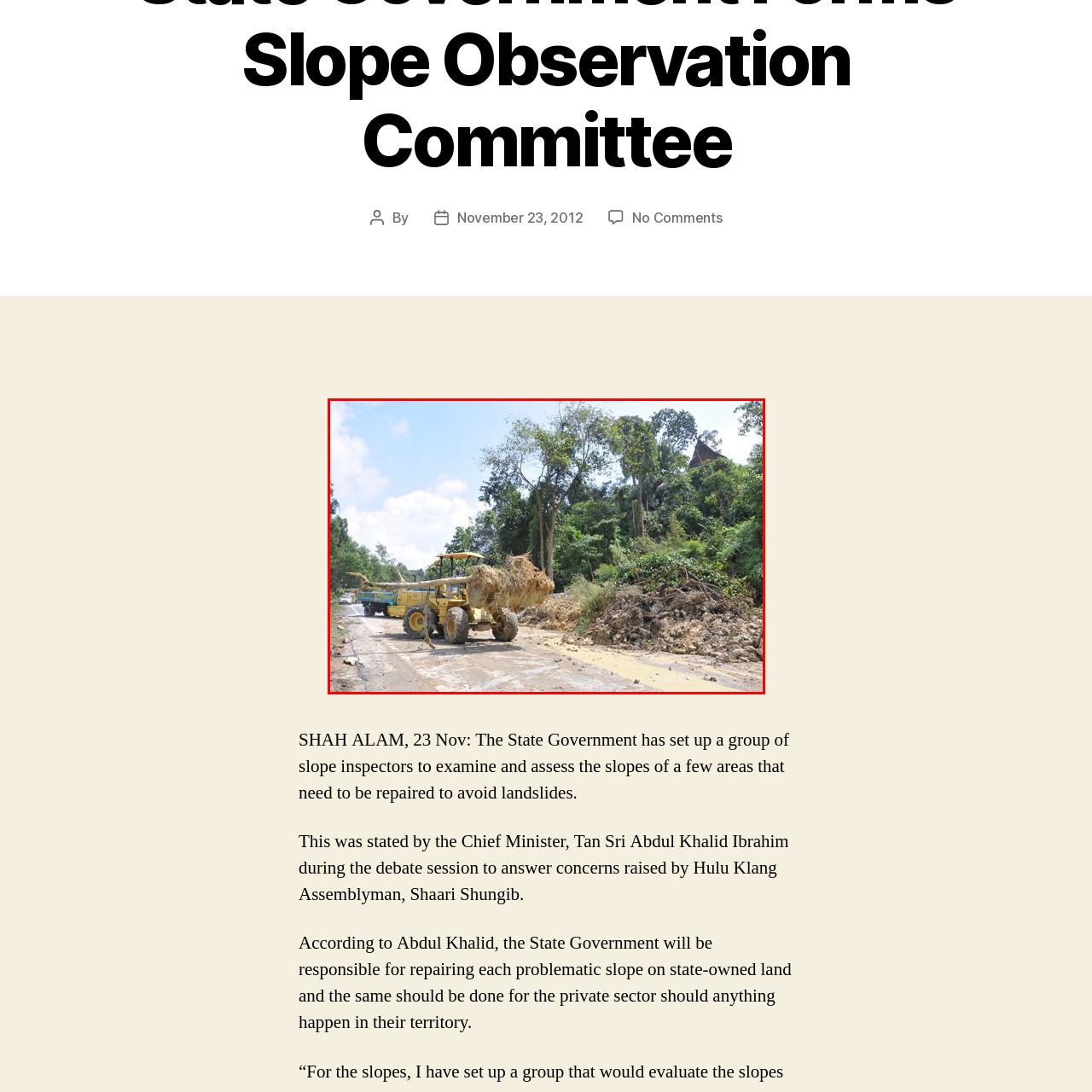What is the region's environmental concern?
Look closely at the portion of the image highlighted by the red bounding box and provide a comprehensive answer to the question.

The image depicts a construction scene where heavy machinery is actively engaged in clearing debris, indicating that the region's environmental concern is land degradation or potential landslides, which is being addressed through infrastructure maintenance and environmental protection efforts.